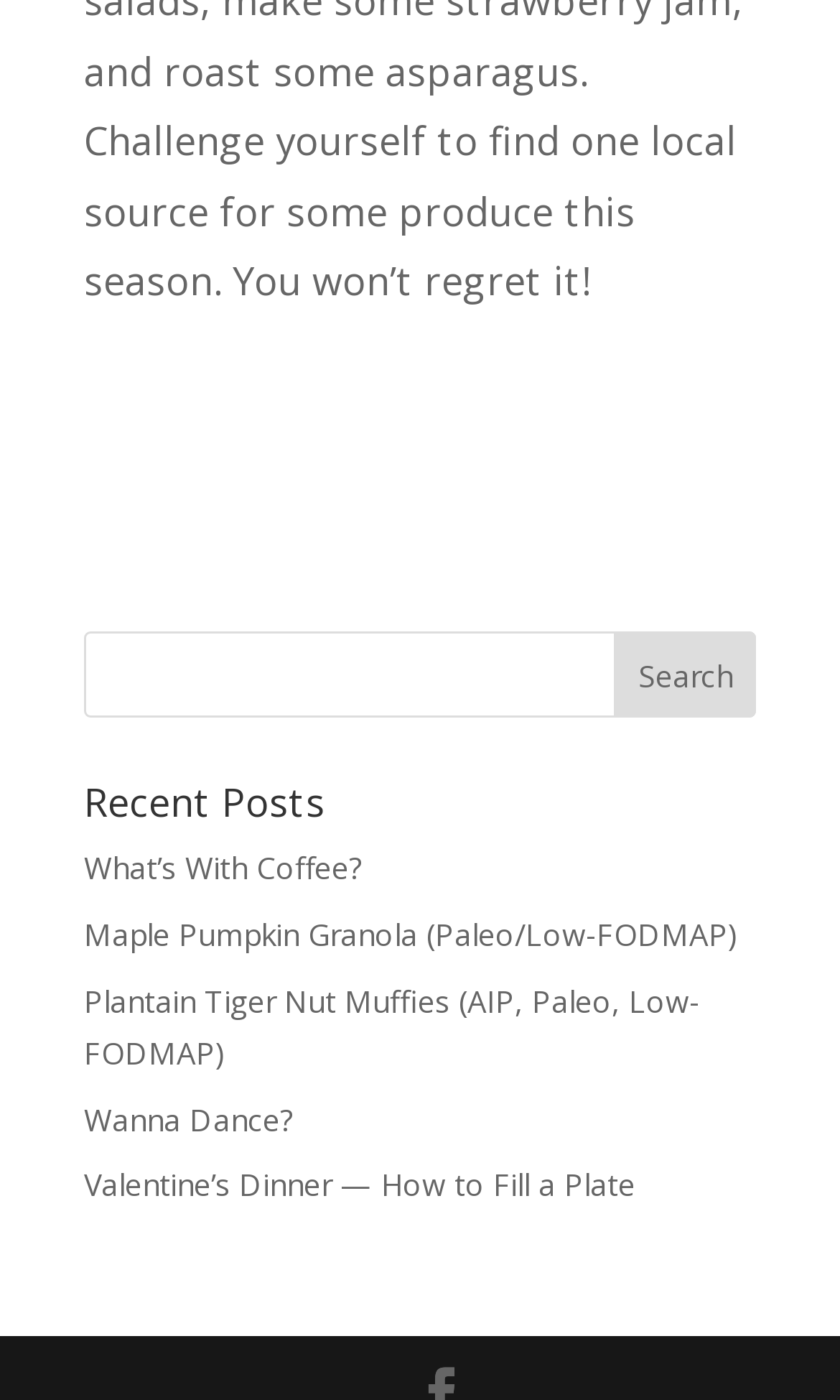Identify the bounding box for the given UI element using the description provided. Coordinates should be in the format (top-left x, top-left y, bottom-right x, bottom-right y) and must be between 0 and 1. Here is the description: Wanna Dance?

[0.1, 0.784, 0.349, 0.814]